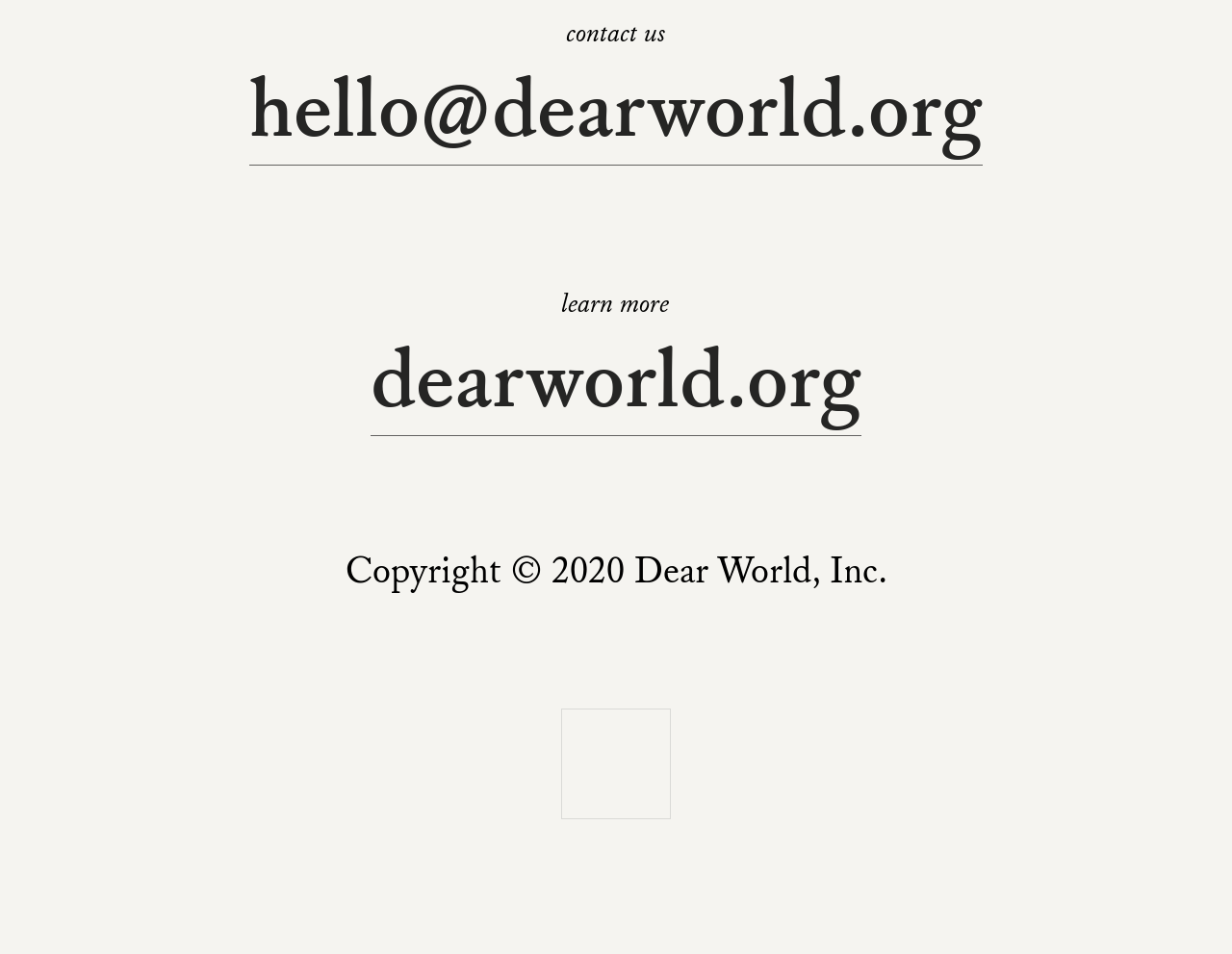Refer to the image and answer the question with as much detail as possible: What is the shape of the image at the bottom of the page?

I found an image element at the bottom of the page, but its OCR text or element description is empty, so I couldn't determine its shape. However, based on its position and context, it's likely a logo or an icon.